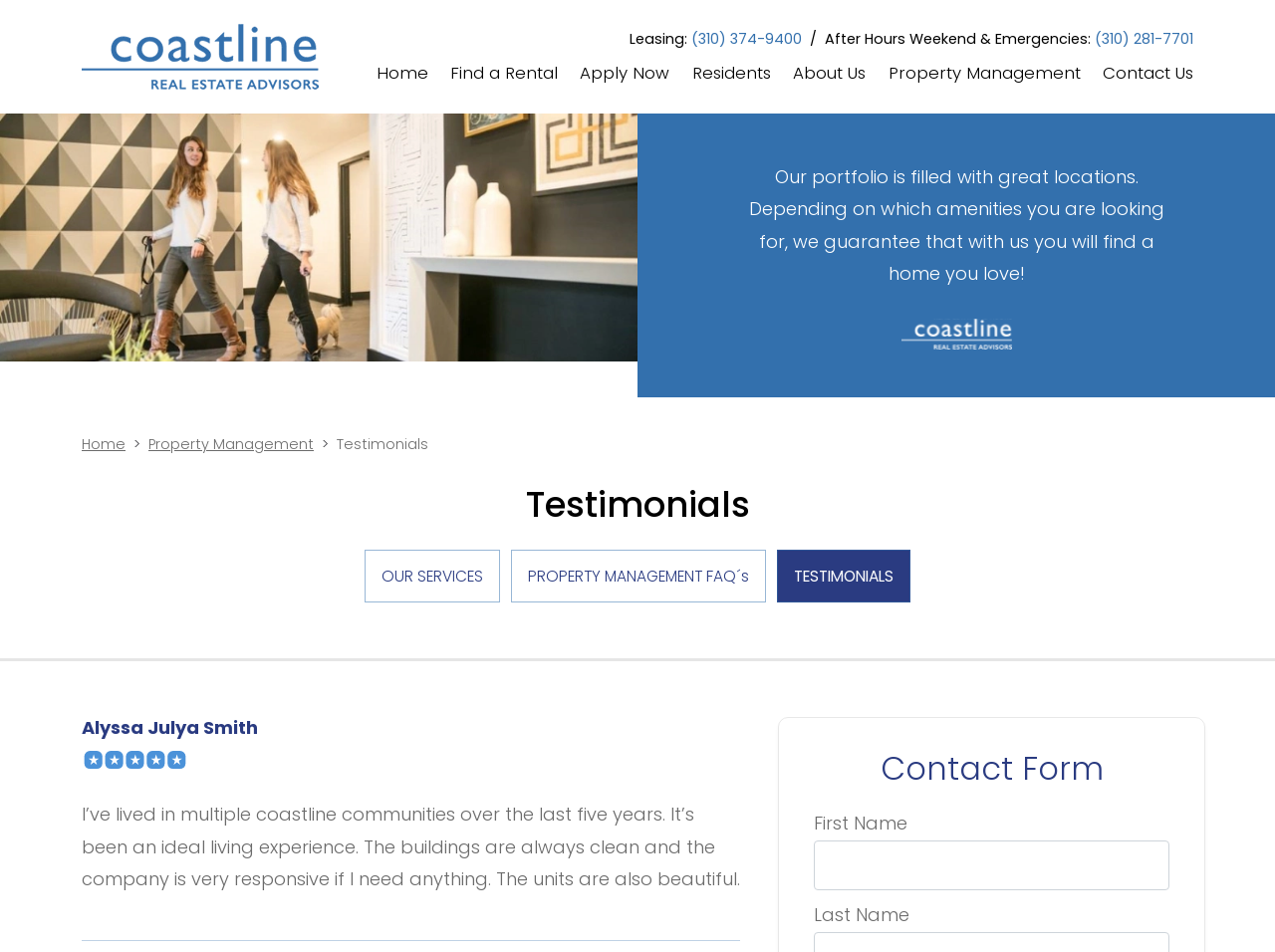Please identify the bounding box coordinates of the region to click in order to complete the given instruction: "Read the testimonial of Alyssa Julya Smith". The coordinates should be four float numbers between 0 and 1, i.e., [left, top, right, bottom].

[0.064, 0.842, 0.58, 0.936]